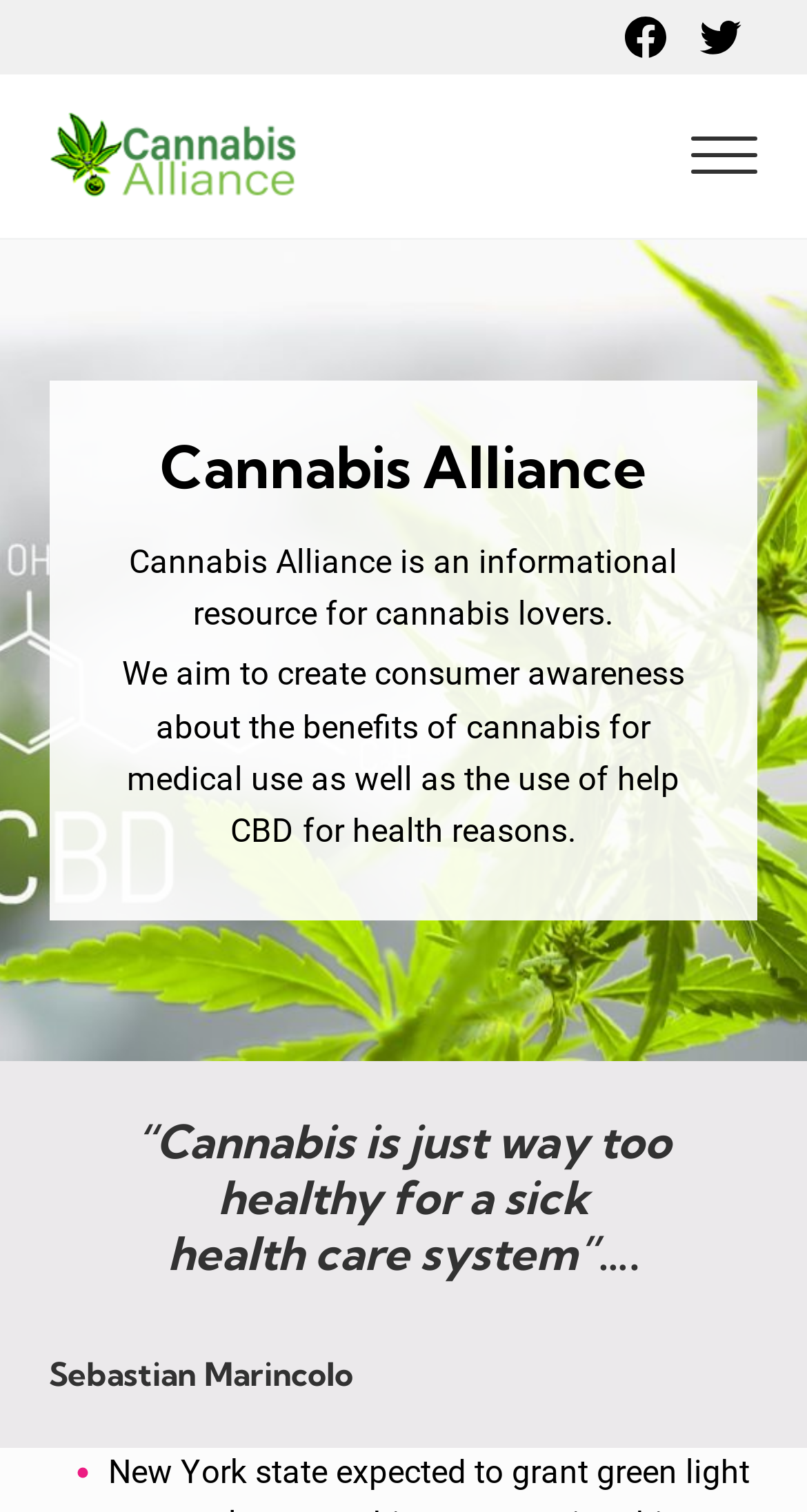Provide a brief response to the question using a single word or phrase: 
What is the main topic of the webpage?

Cannabis